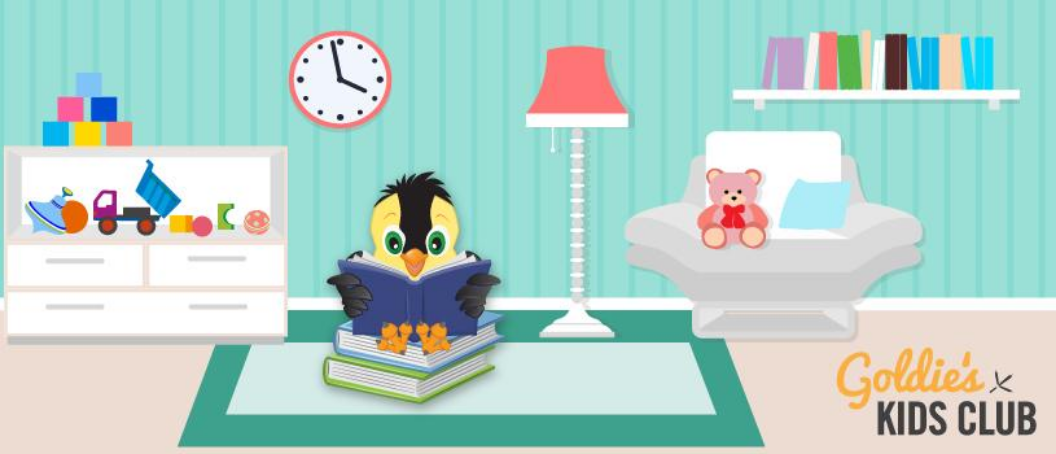What is the color of the walls in the room? Observe the screenshot and provide a one-word or short phrase answer.

Teal